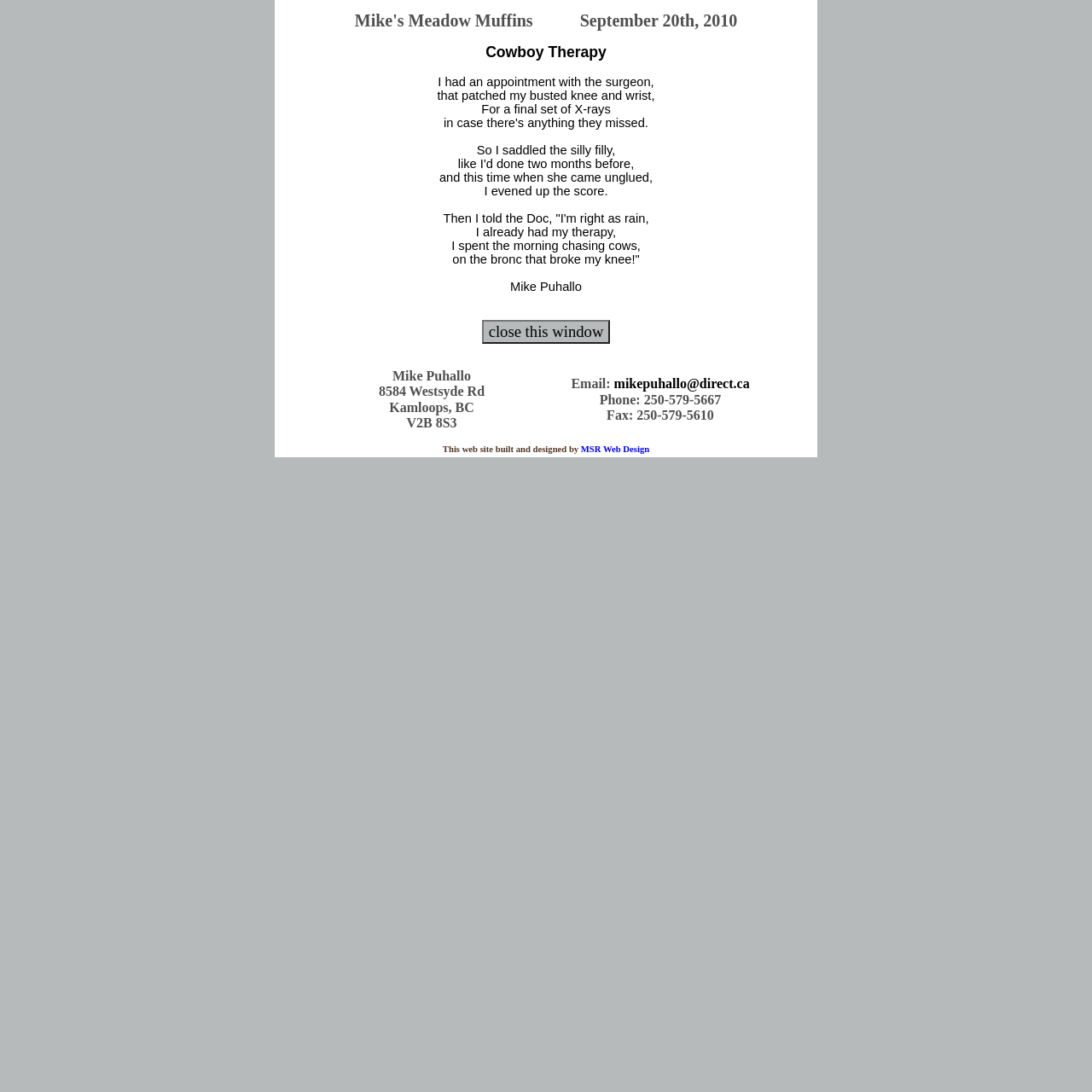Locate the bounding box coordinates of the UI element described by: "value="close this window"". Provide the coordinates as four float numbers between 0 and 1, formatted as [left, top, right, bottom].

[0.441, 0.293, 0.559, 0.315]